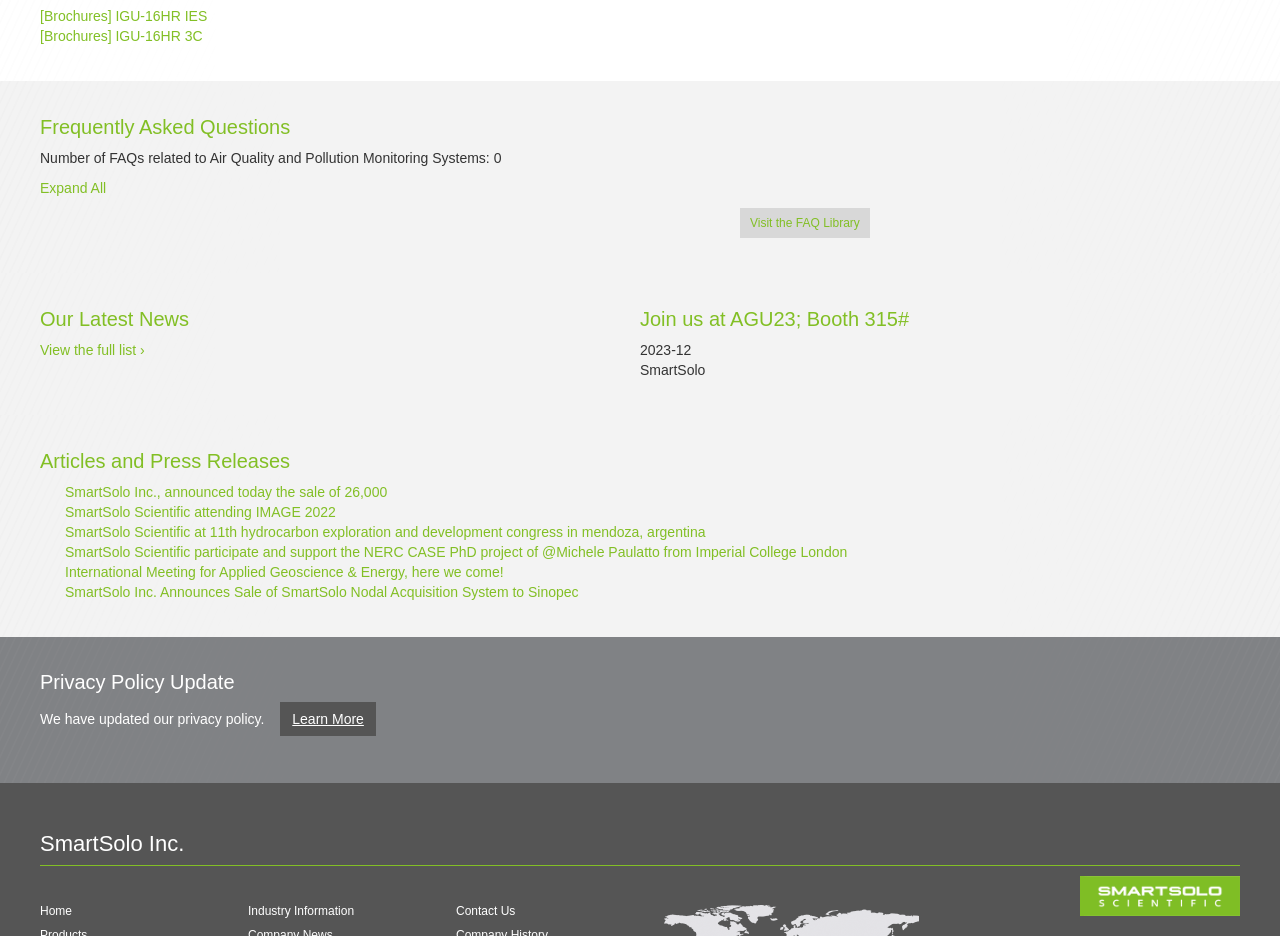Please identify the bounding box coordinates of the clickable area that will allow you to execute the instruction: "Expand all FAQs".

[0.031, 0.193, 0.083, 0.21]